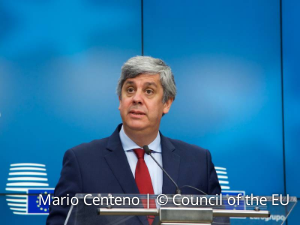Explain the content of the image in detail.

This image features Mario Centeno, a prominent figure in European economic discussions, as he addresses an audience. He appears engaged and serious, suggesting that he is discussing significant issues related to economic policies. The backdrop showcases the emblematic design of the Council of the European Union, reinforcing the context of his speech, which likely pertains to economic strategies or reforms within the EU framework. Centeno's formal attire, including a navy suit and a red tie, underscores the professionalism expected in such important dialogues. The image captures a moment of leadership and communication at a pivotal time in European politics.